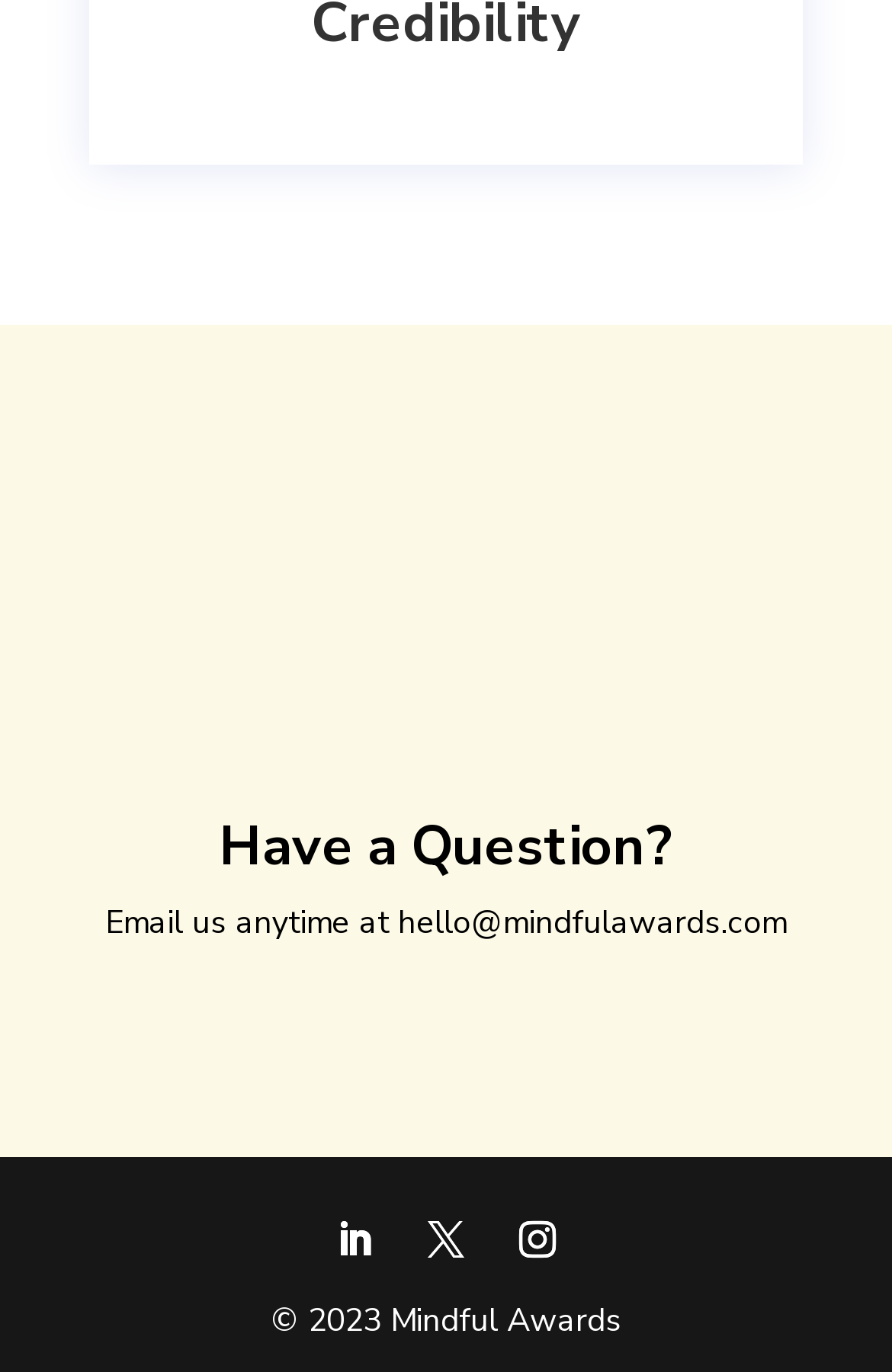What is the year of the copyright?
Refer to the image and answer the question using a single word or phrase.

2023